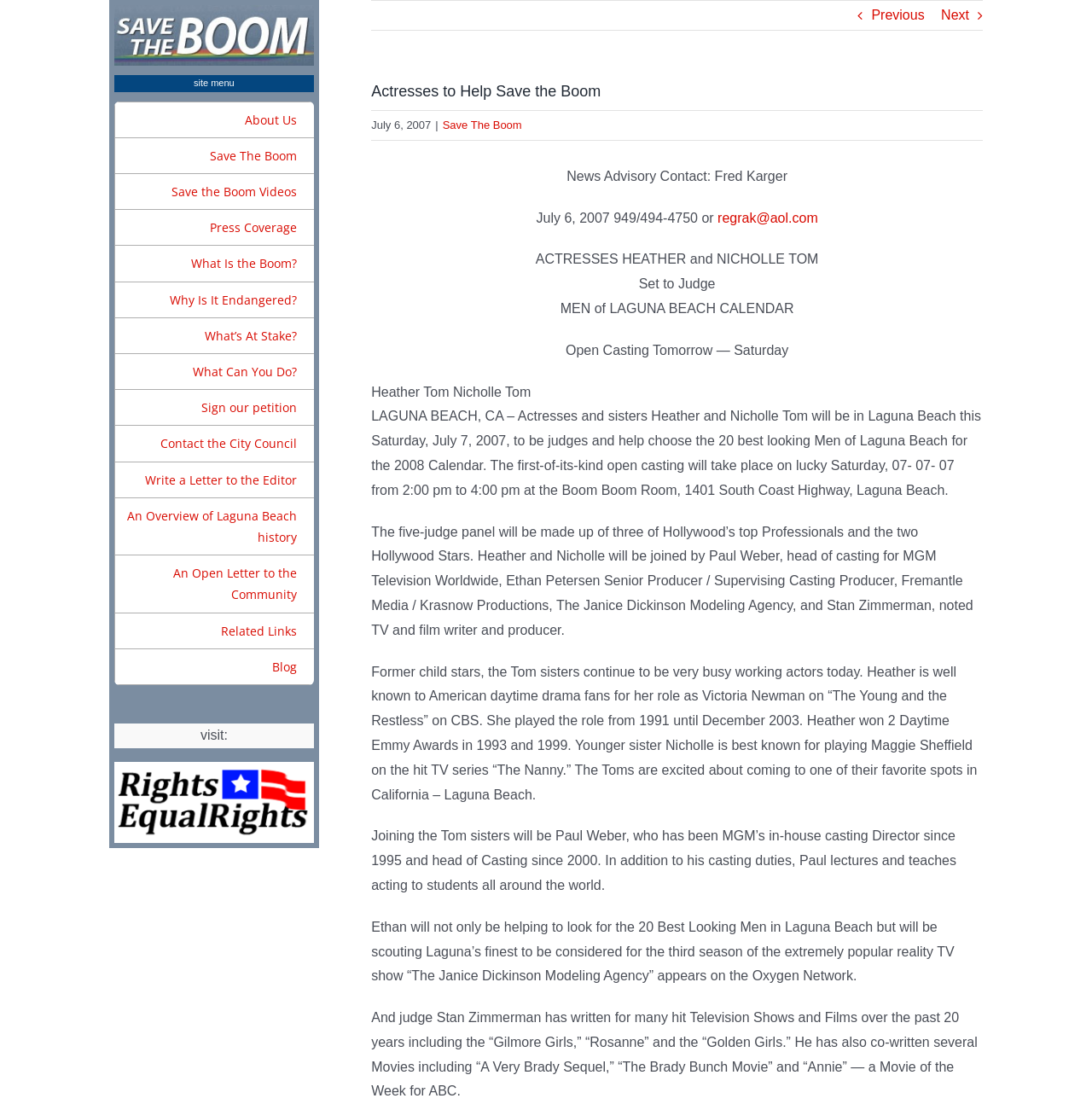Provide the bounding box coordinates of the HTML element this sentence describes: "Related Links". The bounding box coordinates consist of four float numbers between 0 and 1, i.e., [left, top, right, bottom].

[0.105, 0.552, 0.287, 0.585]